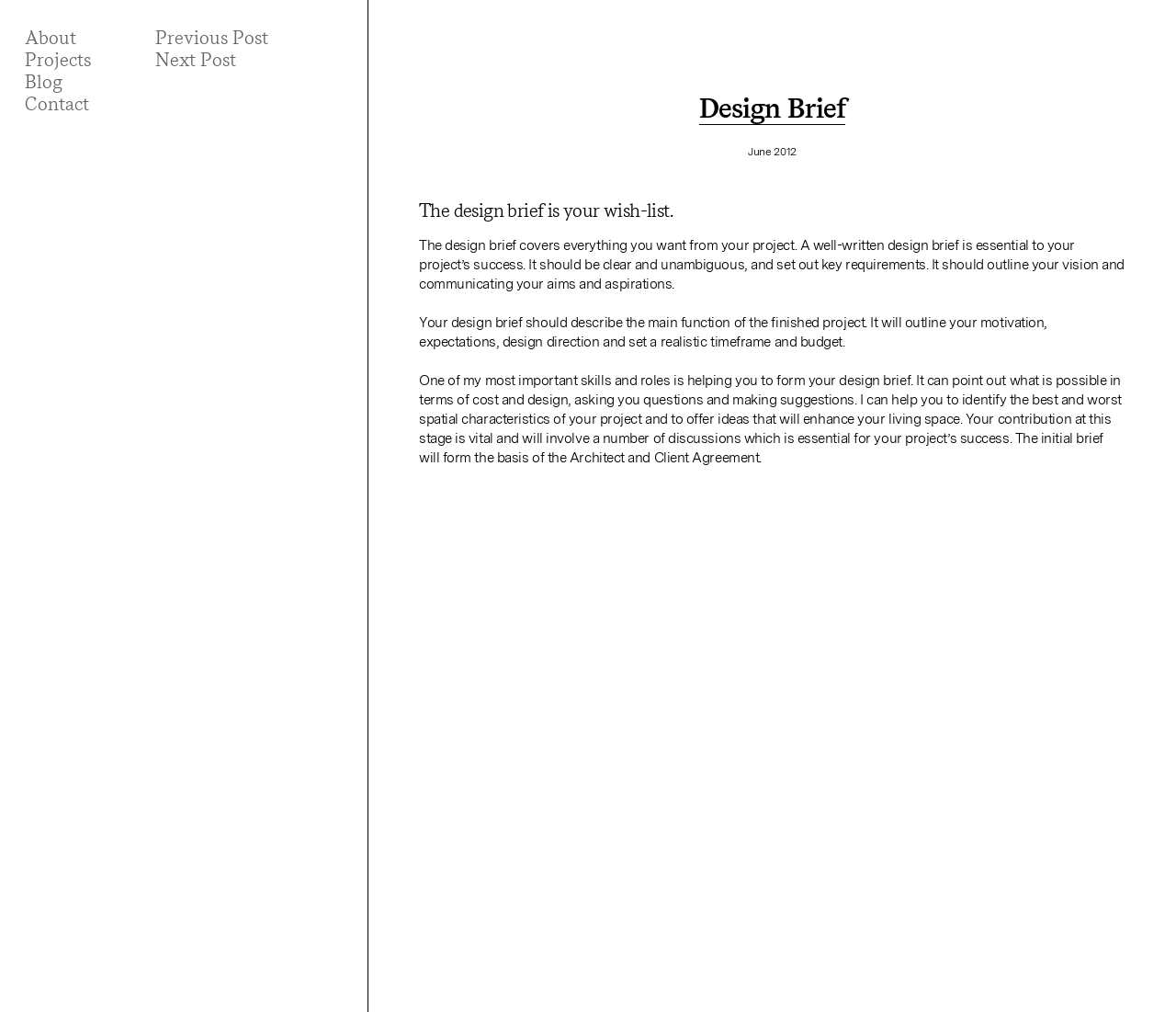What is the main topic of this article? Analyze the screenshot and reply with just one word or a short phrase.

Design Brief